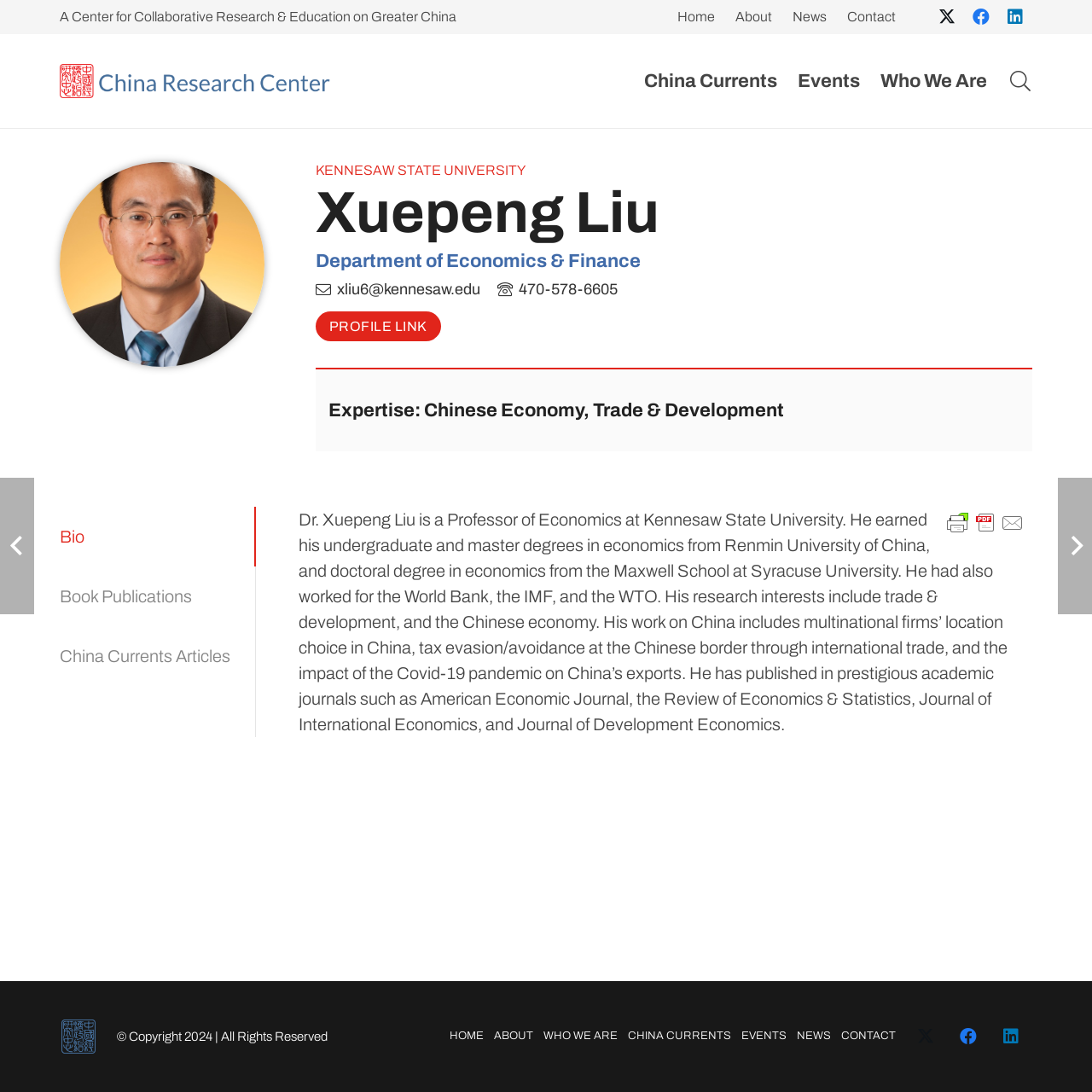Utilize the details in the image to give a detailed response to the question: What is the university where Dr. Xuepeng Liu is a professor?

The university where Dr. Xuepeng Liu is a professor is mentioned in the static text 'Dr. Xuepeng Liu is a Professor of Economics at Kennesaw State University.'